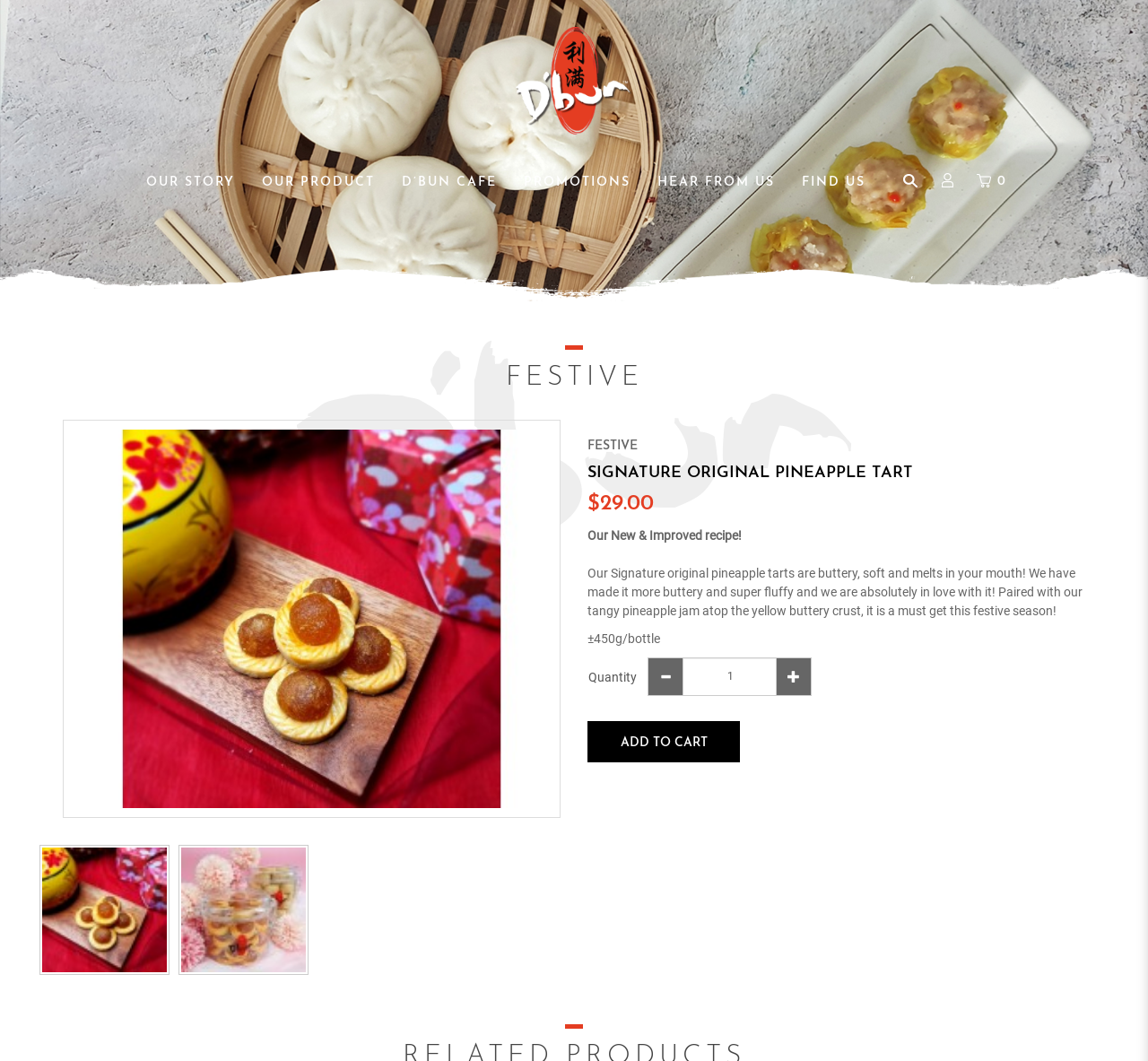Can you specify the bounding box coordinates of the area that needs to be clicked to fulfill the following instruction: "learn about our story"?

[0.127, 0.16, 0.228, 0.178]